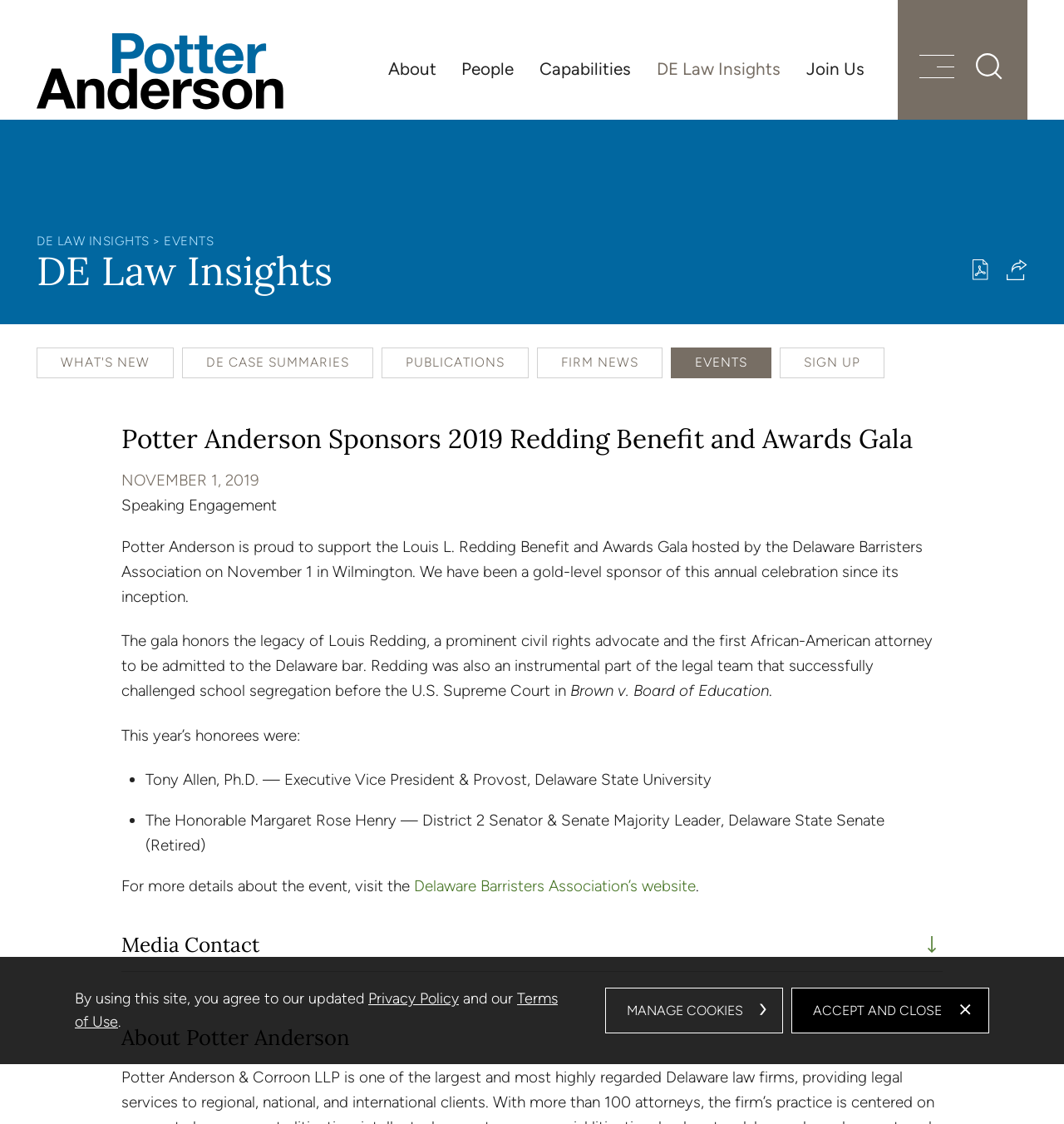Provide a one-word or short-phrase response to the question:
How many honorees are mentioned on the webpage?

2